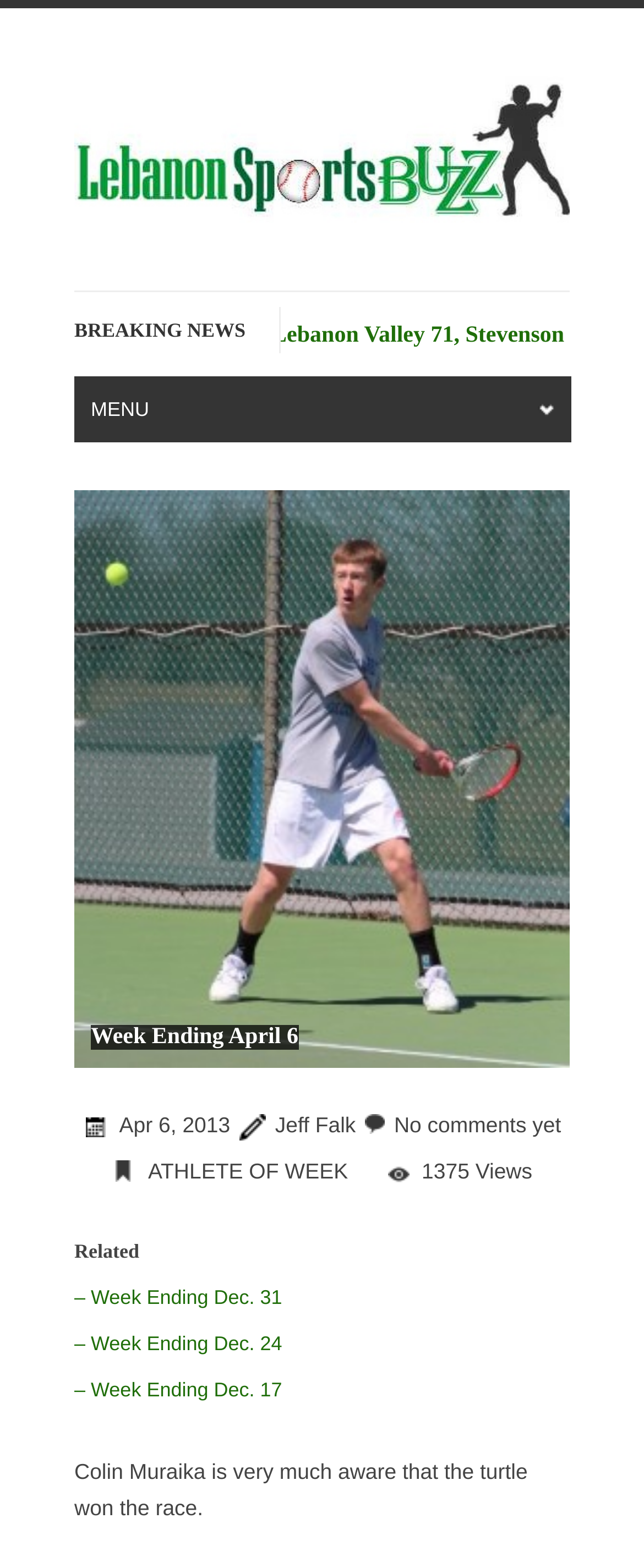How many views does the article have?
Please provide a single word or phrase based on the screenshot.

1375 Views